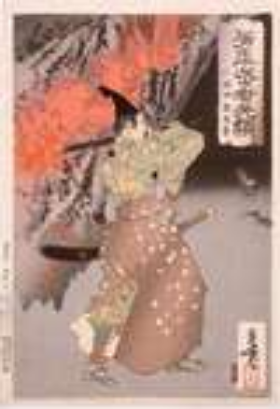What is the atmosphere suggested by the stylized elements in the background?
Please use the image to provide an in-depth answer to the question.

The caption describes the background as being adorned with stylized elements that suggest a mystical or supernatural atmosphere, enhancing the dramatic tension of the scene.